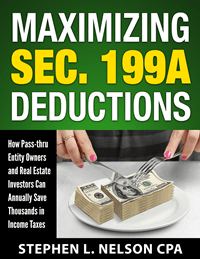Please answer the following question using a single word or phrase: 
What is the profession of the author?

CPA